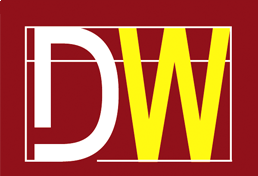Answer the question using only a single word or phrase: 
What is the background color of the logo?

Maroon